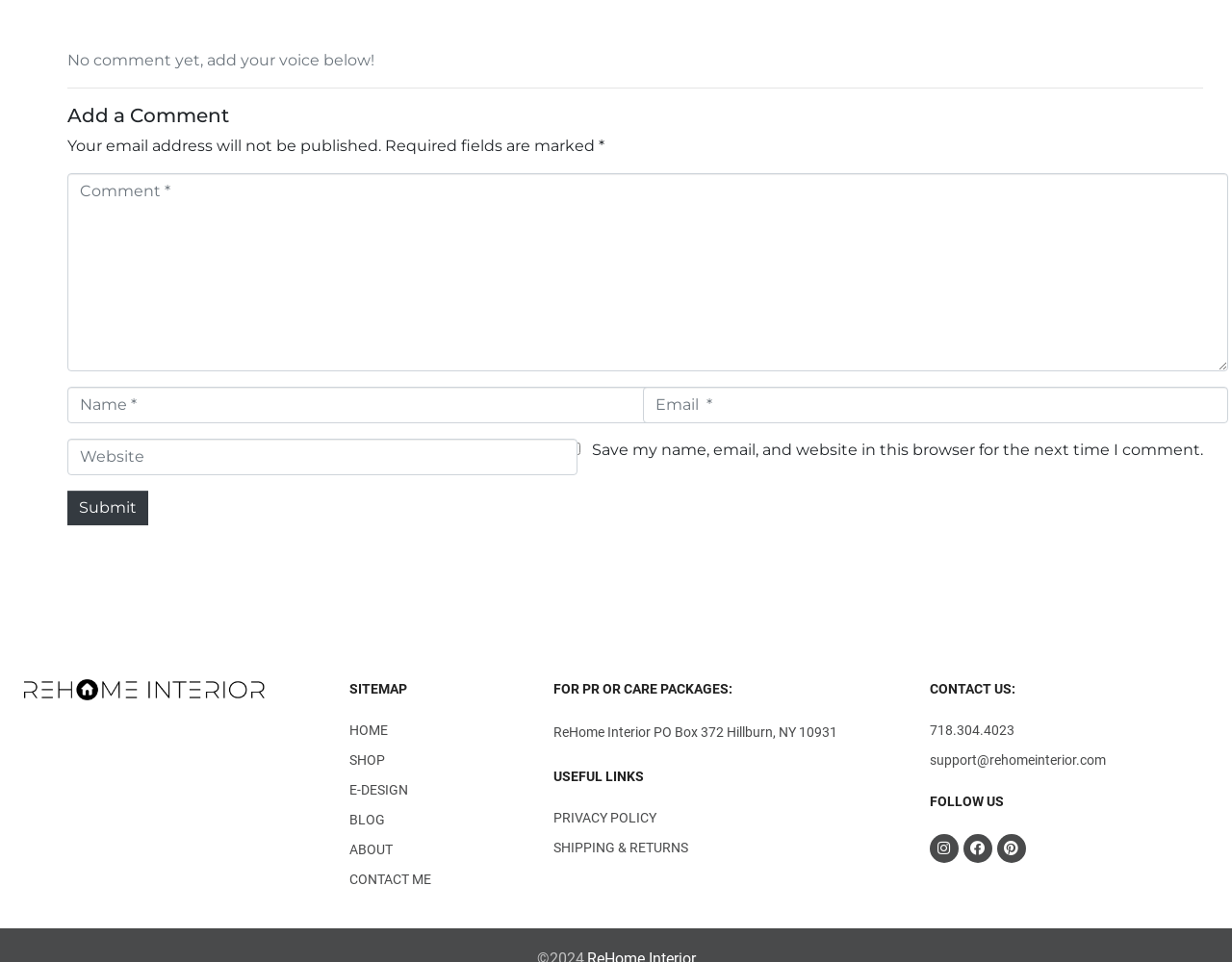Locate the bounding box coordinates of the element you need to click to accomplish the task described by this instruction: "Enter your name".

[0.055, 0.402, 0.53, 0.44]